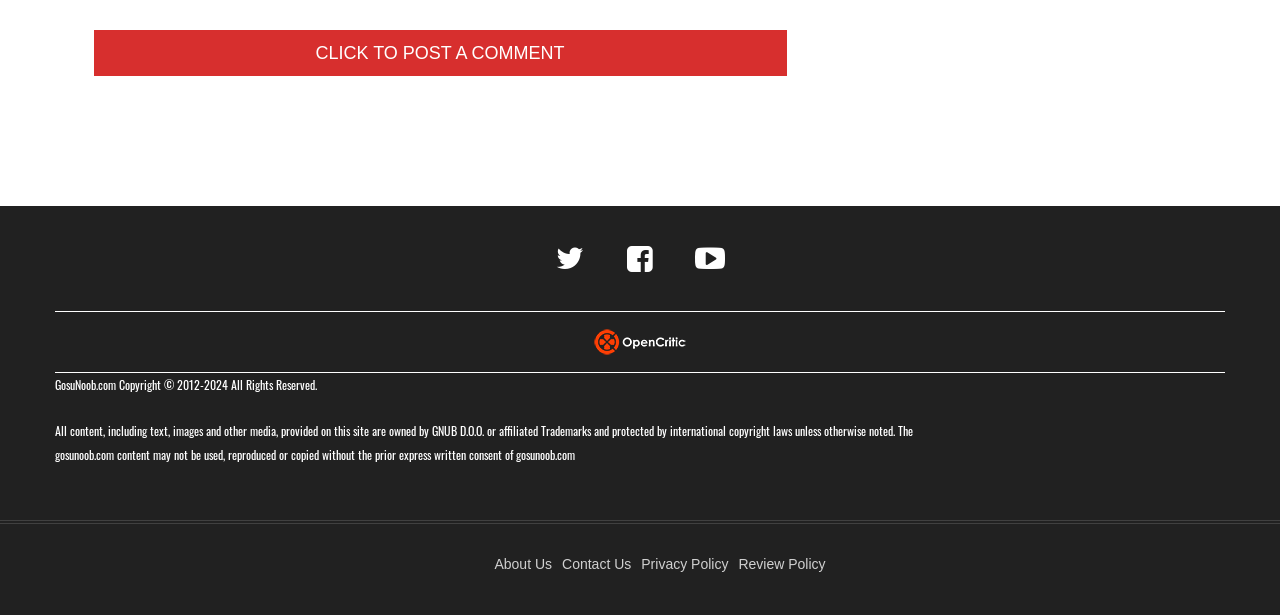What is the purpose of the 'CLICK TO POST A COMMENT' button?
Based on the image, provide a one-word or brief-phrase response.

To post a comment